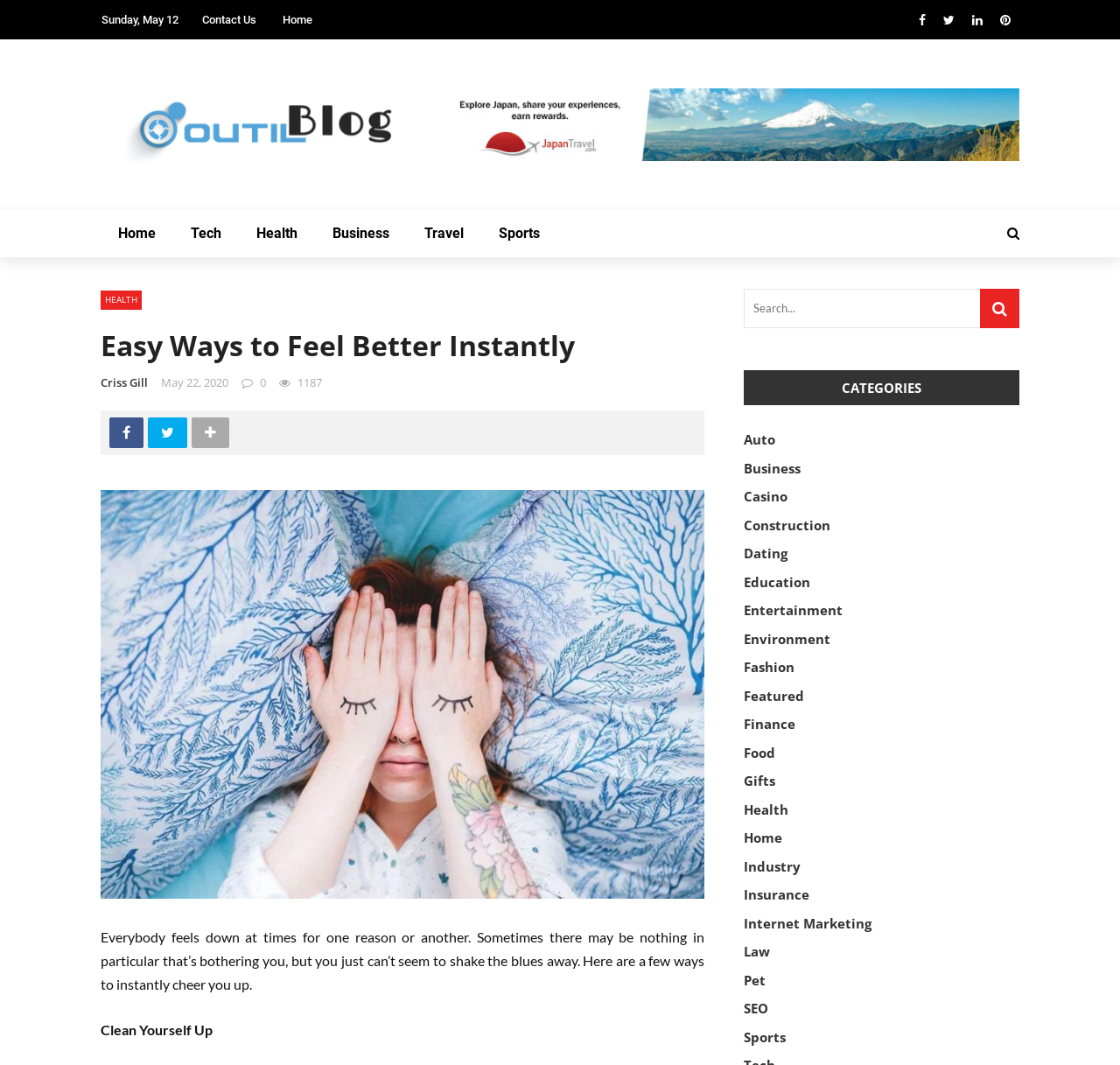What is the author of the article?
Based on the image, give a one-word or short phrase answer.

Criss Gill